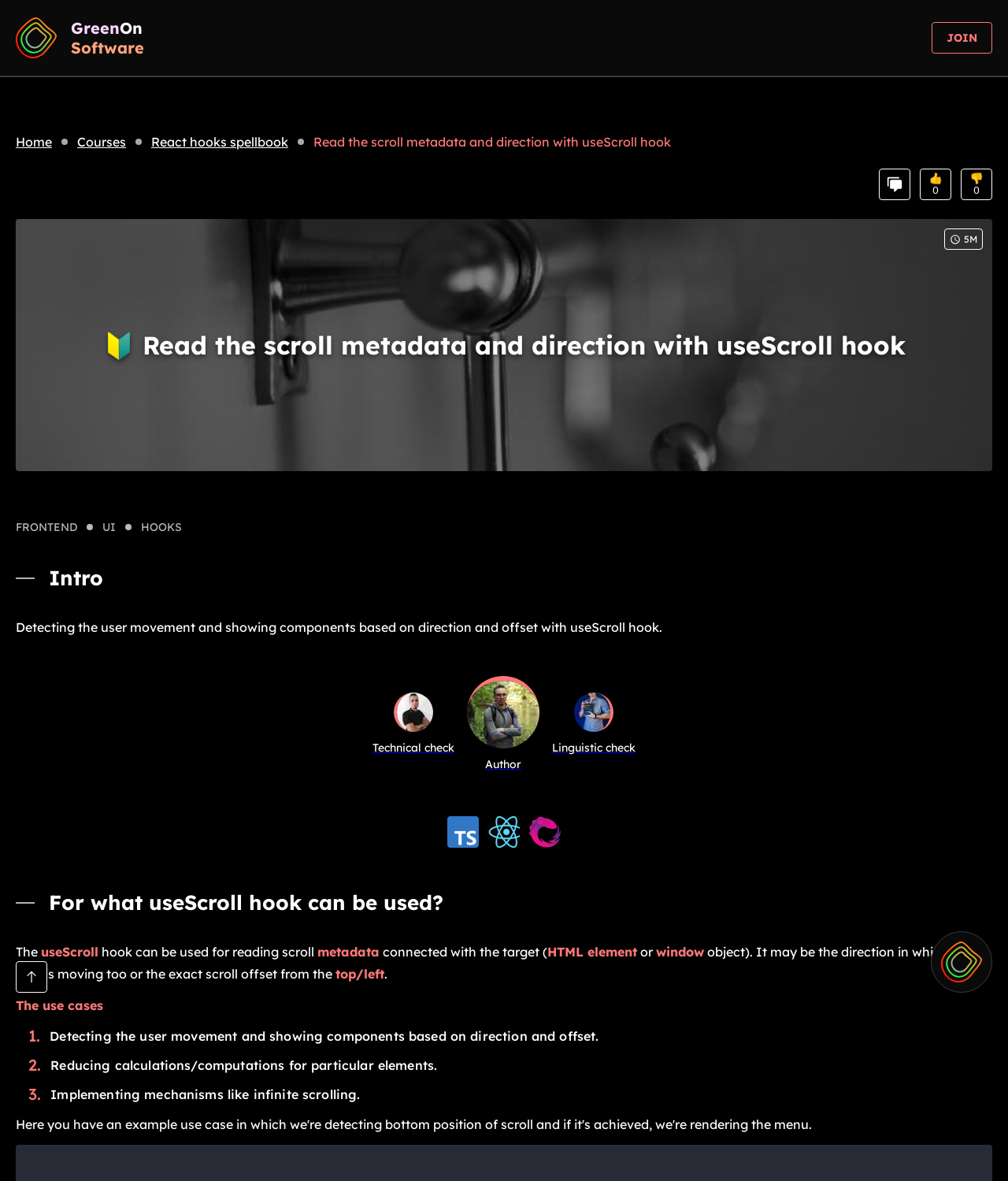Can you determine the bounding box coordinates of the area that needs to be clicked to fulfill the following instruction: "Click the 'JOIN' link"?

[0.924, 0.019, 0.984, 0.045]